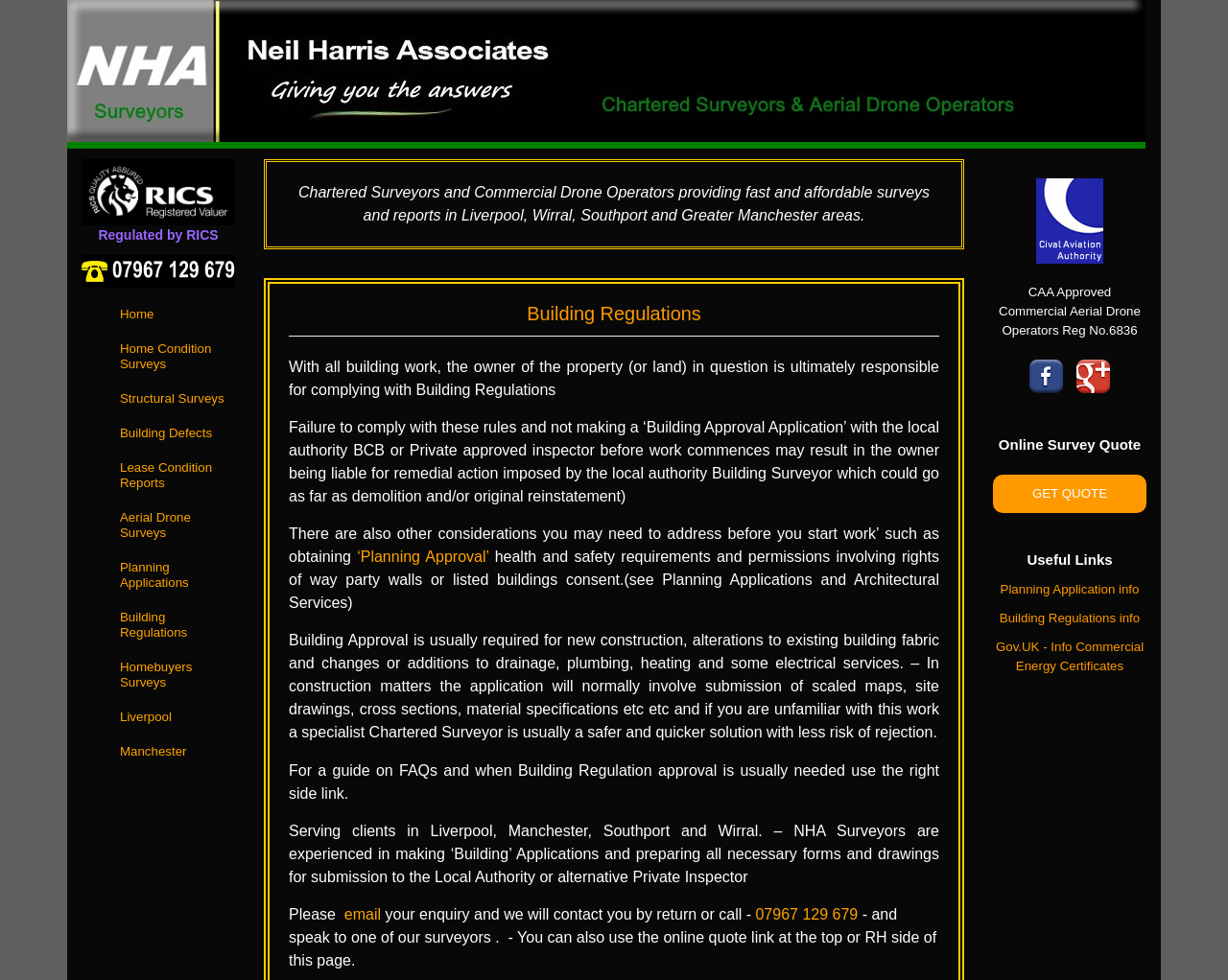Provide the bounding box coordinates of the section that needs to be clicked to accomplish the following instruction: "Click the 'email' link."

[0.277, 0.925, 0.31, 0.941]